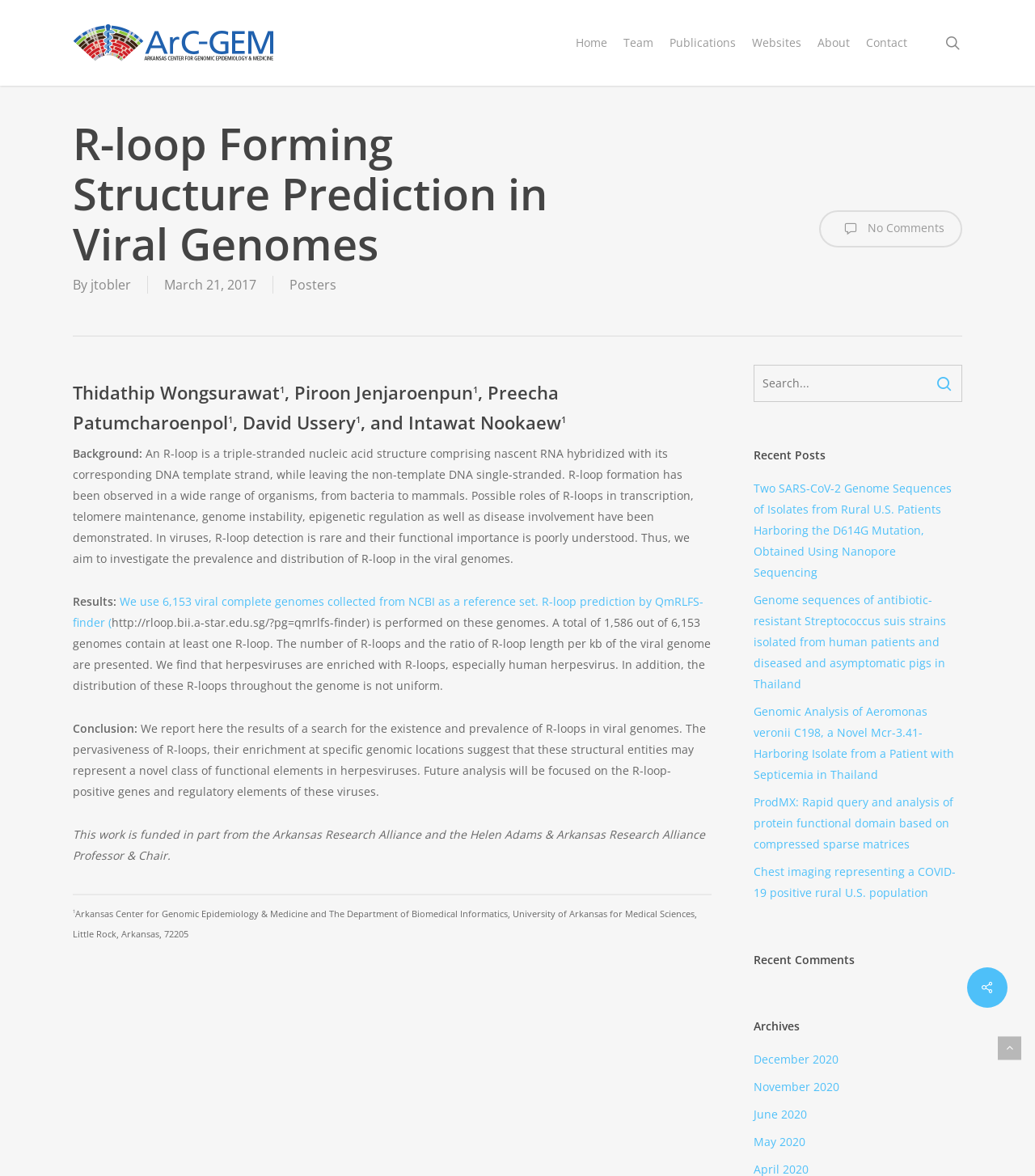Illustrate the webpage thoroughly, mentioning all important details.

The webpage is about R-loop forming structure prediction in viral genomes, specifically the ArC-GEM project. At the top, there is a navigation menu with links to "Home", "Team", "Publications", "About", and "Contact". On the right side of the navigation menu, there is a search bar with a magnifying glass icon.

Below the navigation menu, there is a heading that displays the title of the webpage, "R-loop Forming Structure Prediction in Viral Genomes". Next to the title, there is a link to "ArC-GEM" with an accompanying image.

The main content of the webpage is divided into sections. The first section is an article that discusses the background, results, and conclusion of the R-loop forming structure prediction in viral genomes project. The article is written in a formal tone and includes technical terms and references to scientific studies.

To the right of the article, there is a sidebar that displays recent posts, recent comments, and archives. The recent posts section lists five links to different articles, each with a title and a brief description. The recent comments section is empty, and the archives section lists links to different months, from December 2020 to May 2020.

At the bottom of the webpage, there is a link to "Back to top" and a social media icon.